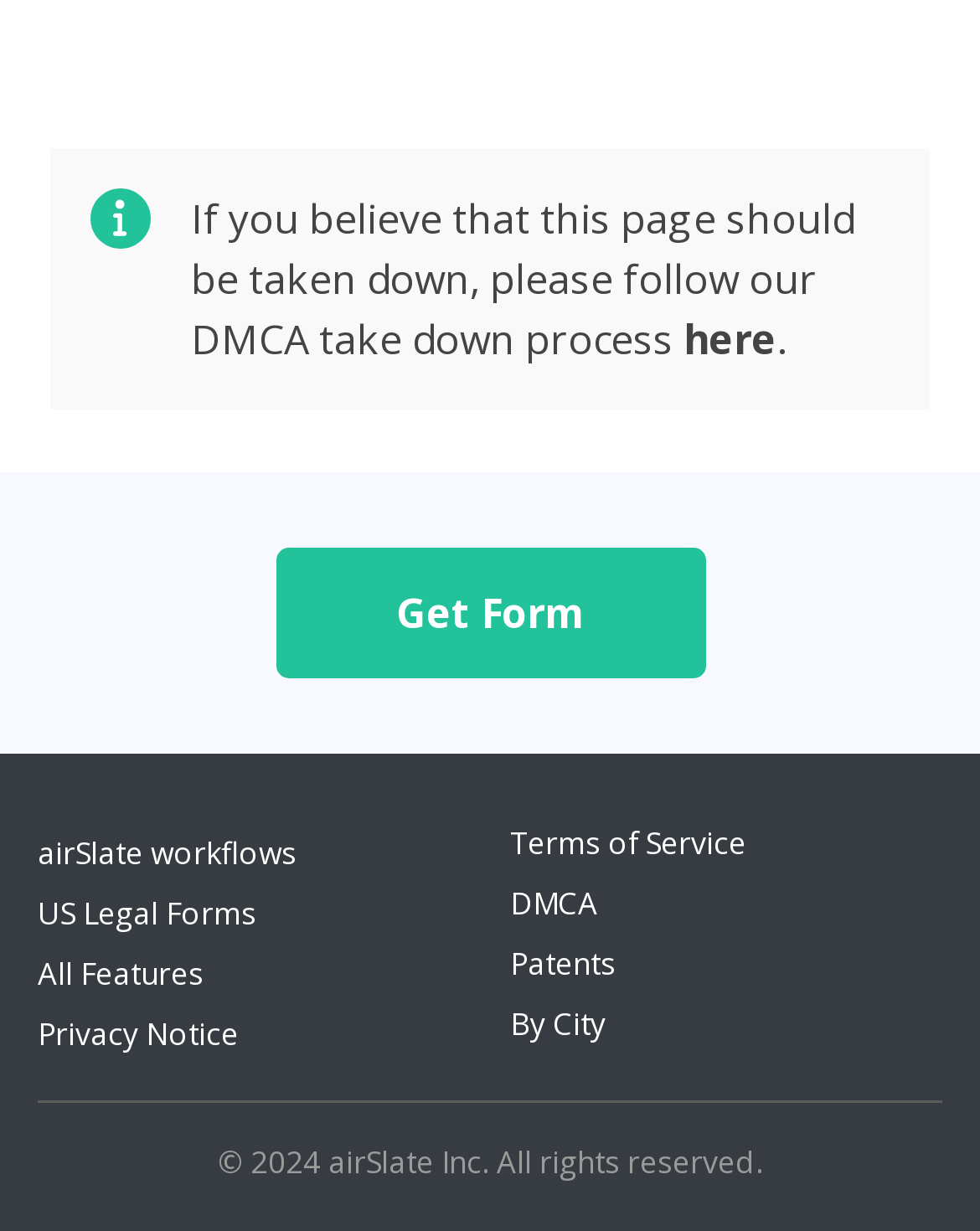Please identify the bounding box coordinates of the element I should click to complete this instruction: 'Read the Privacy Notice'. The coordinates should be given as four float numbers between 0 and 1, like this: [left, top, right, bottom].

[0.038, 0.823, 0.244, 0.857]